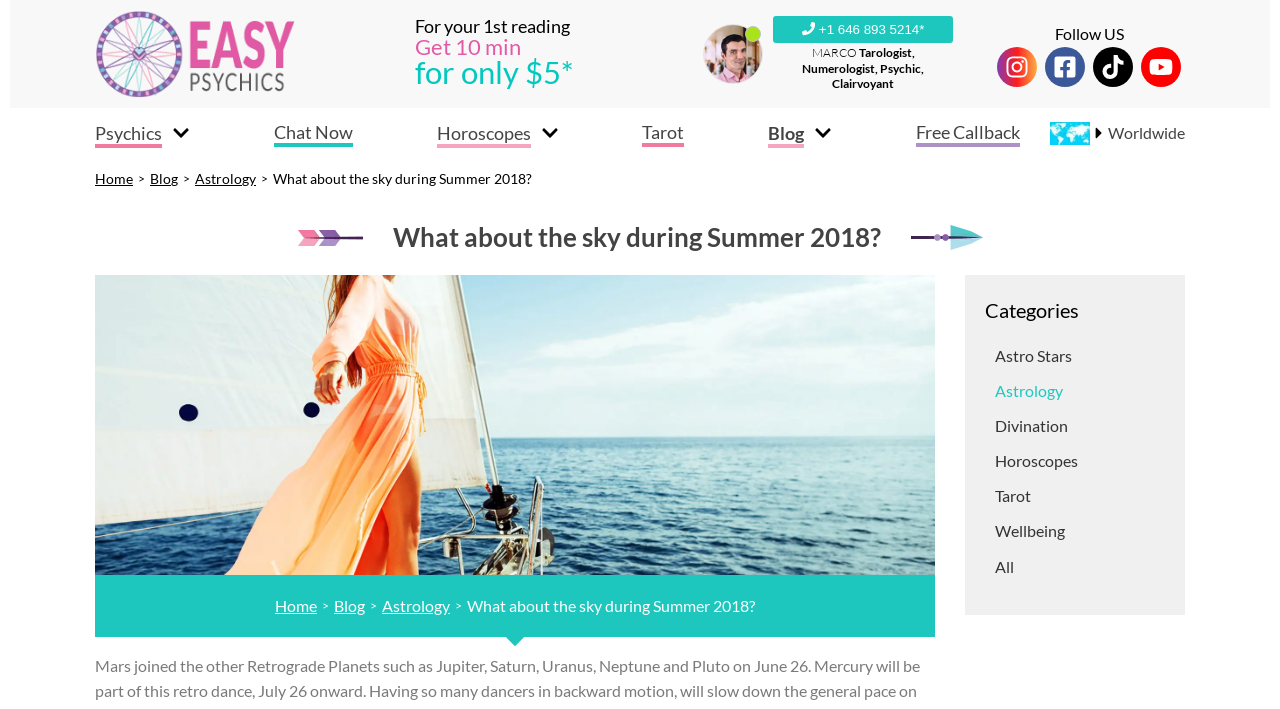Locate the UI element that matches the description Chat Now in the webpage screenshot. Return the bounding box coordinates in the format (top-left x, top-left y, bottom-right x, bottom-right y), with values ranging from 0 to 1.

[0.214, 0.153, 0.276, 0.221]